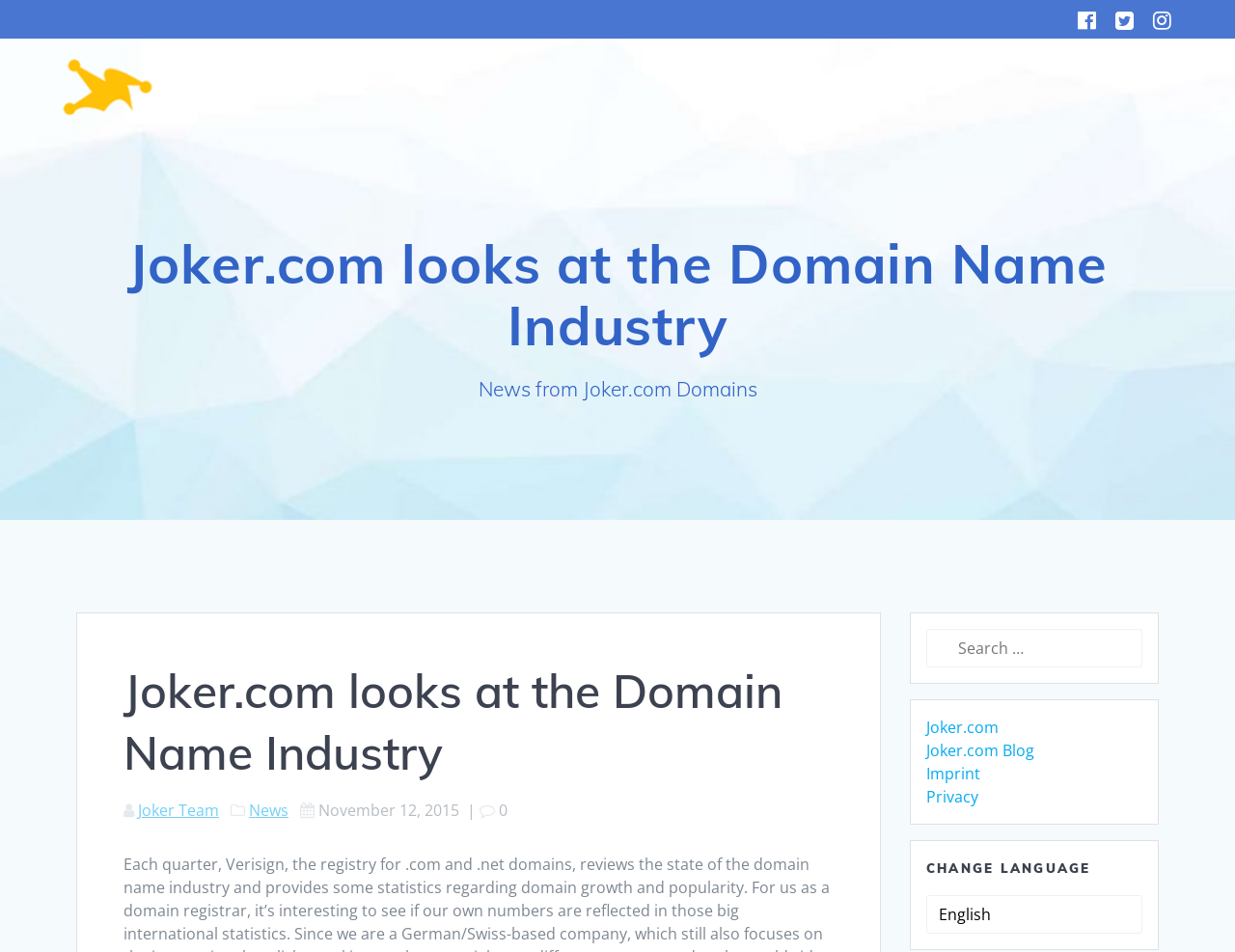Explain the features and main sections of the webpage comprehensively.

The webpage is a blog page from Joker.com, focusing on the domain name industry. At the top right corner, there are three social media links represented by icons. Below them, there is a link to the "Joker.com Blog" with an accompanying image. 

The main heading "Joker.com looks at the Domain Name Industry" is prominently displayed in the top section of the page. 

Below the main heading, there is a section with the title "News from Joker.com Domains". 

Further down, there is another heading with the same text as the main heading, "Joker.com looks at the Domain Name Industry". 

On the right side of the page, there are links to "Joker Team", "News", and a date "November 12, 2015". 

A search bar is located near the bottom of the page, with a label "Search for:". 

Below the search bar, there are links to "Joker.com", "Joker.com Blog", "Imprint", and "Privacy". 

At the very bottom of the page, there is a section for changing the language, with a heading "CHANGE LANGUAGE" and a dropdown combobox.